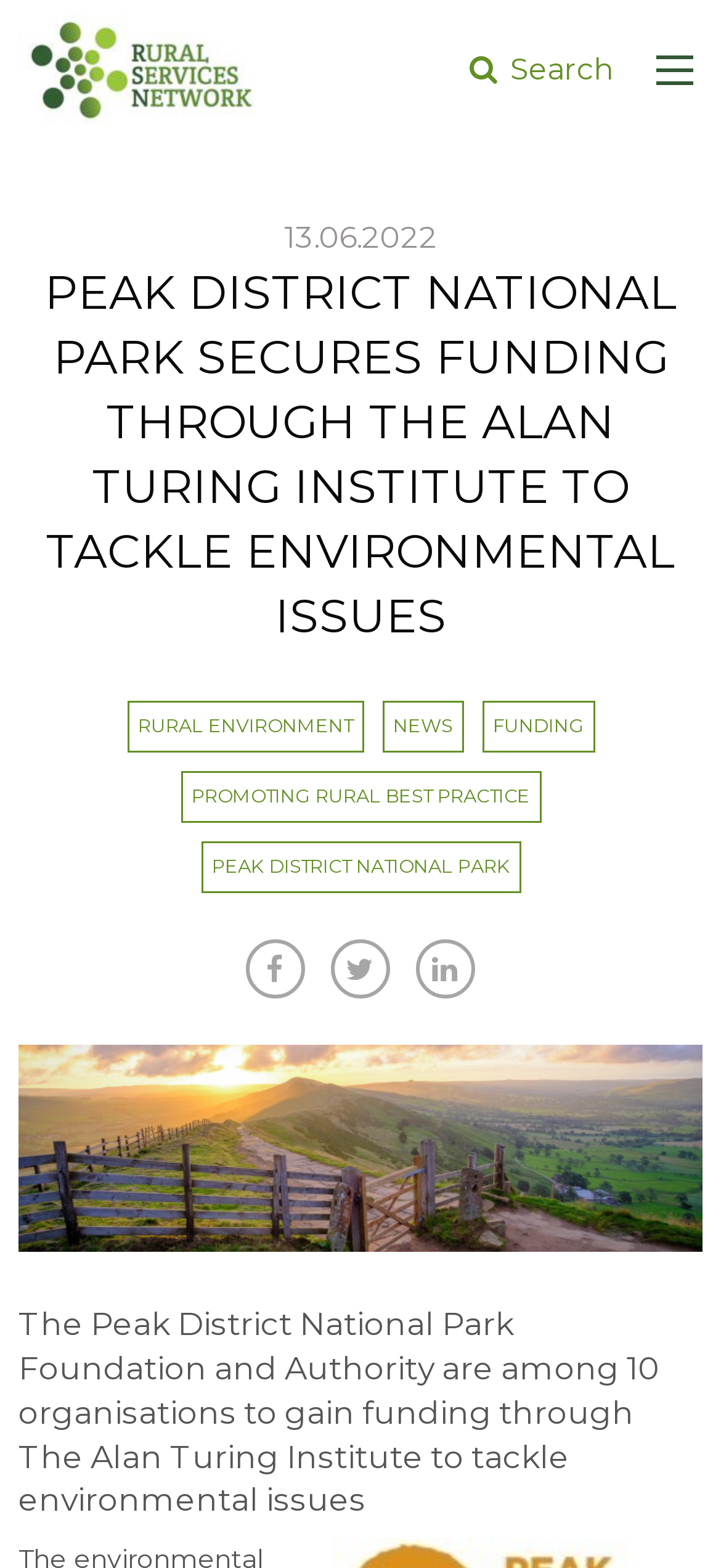Answer the following query concisely with a single word or phrase:
What is the date of the news article?

13.06.2022